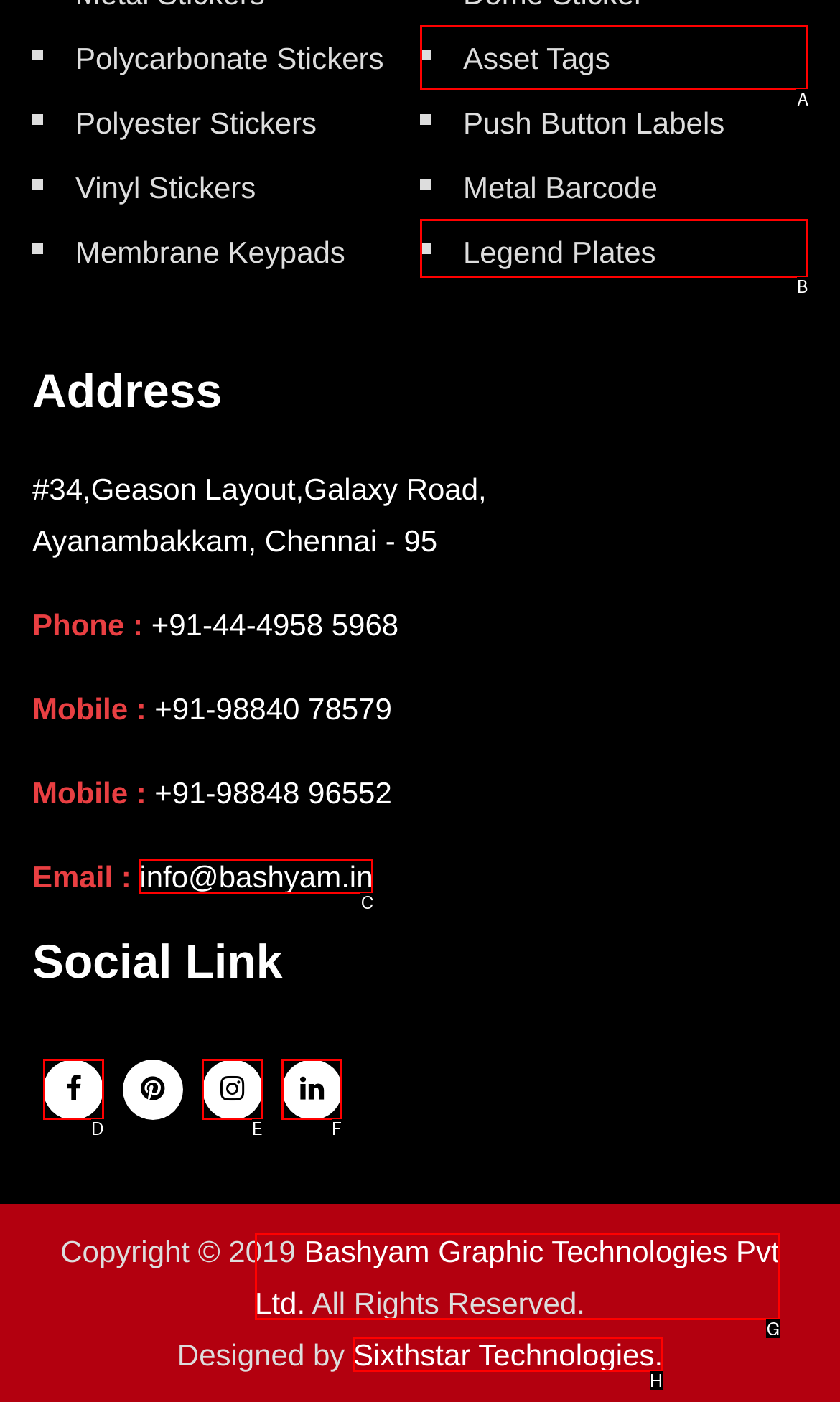Based on the task: View Asset Tags, which UI element should be clicked? Answer with the letter that corresponds to the correct option from the choices given.

A